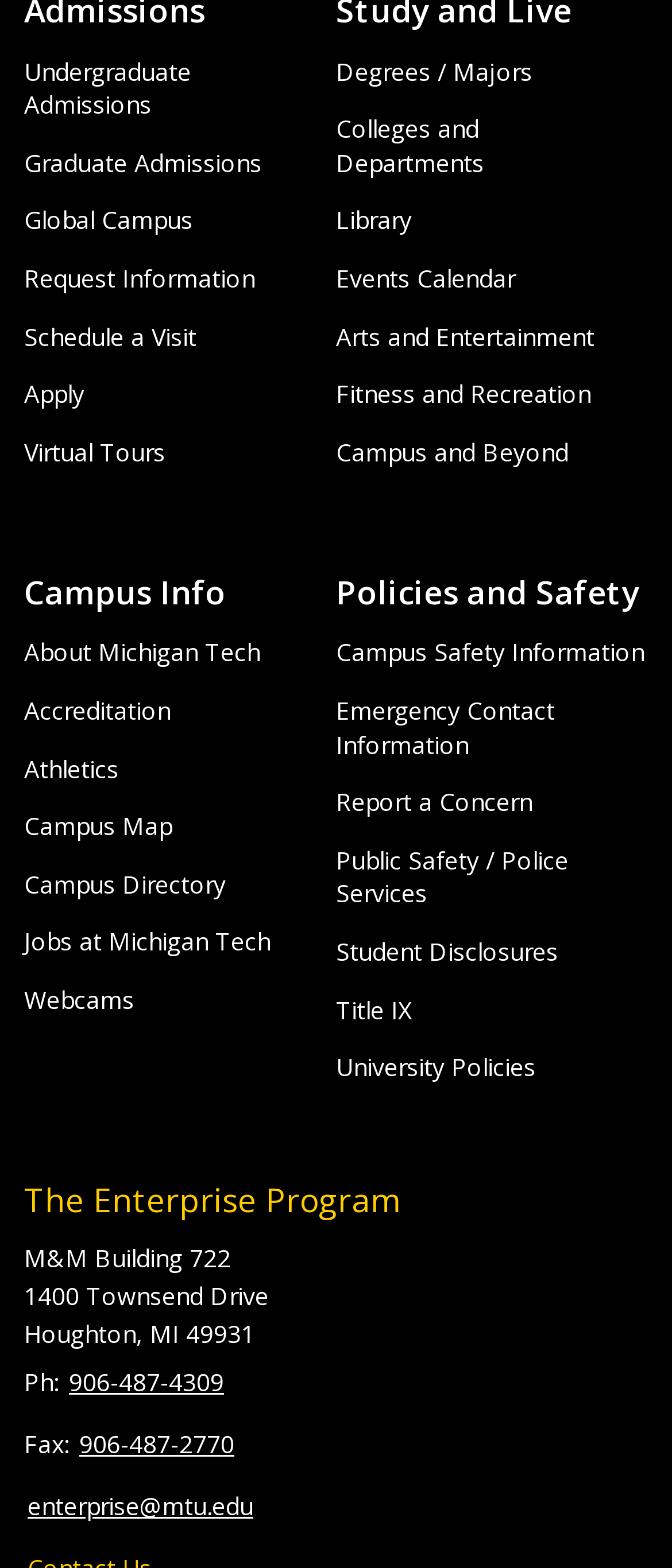How many links are there on the left side?
Identify the answer in the screenshot and reply with a single word or phrase.

8